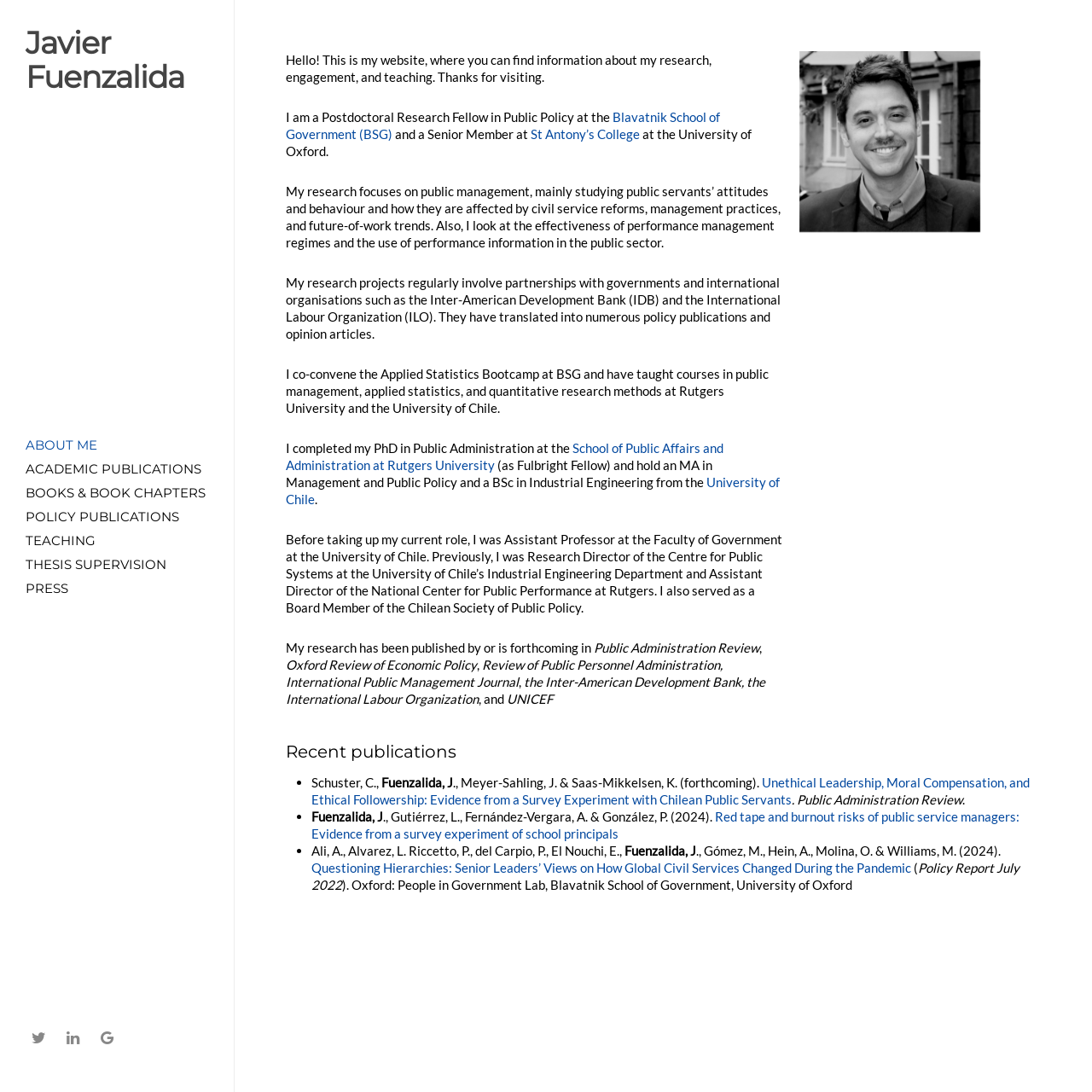Describe all significant elements and features of the webpage.

This webpage is about Javier Fuenzalida, a Postdoctoral Research Fellow at the Blavatnik School of Government, University of Oxford. At the top of the page, there is a link to his name, followed by a table of contents with links to different sections of the page, including "ABOUT ME", "ACADEMIC PUBLICATIONS", "BOOKS & BOOK CHAPTERS", "POLICY PUBLICATIONS", "TEACHING", "THESIS SUPERVISION", and "PRESS".

Below the table of contents, there is a brief introduction to Javier Fuenzalida, stating that this is his website, where visitors can find information about his research, engagement, and teaching. The introduction is followed by a paragraph describing his current position and affiliation.

The main content of the page is divided into several sections. The first section describes his research focus, which includes public management, civil service reforms, and performance management regimes. The next section mentions his research projects, which involve partnerships with governments and international organizations.

The following sections describe his teaching experience, including courses he has taught at Rutgers University and the University of Chile. There is also a section about his education, including his PhD in Public Administration from Rutgers University and his MA and BSc from the University of Chile.

The page also lists his previous work experience, including his role as Assistant Professor at the University of Chile and Research Director of the Centre for Public Systems.

The next section lists his research publications, including articles in journals such as Public Administration Review, Oxford Review of Economic Policy, and Review of Public Personnel Administration. There are also links to publications by the Inter-American Development Bank, the International Labour Organization, and UNICEF.

Finally, there is a section titled "Recent publications", which lists three publications with links to the articles. Each publication is listed with authors, title, and journal or publisher.